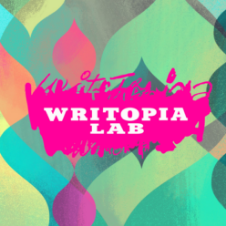What is the purpose of Writopia Lab?
Provide a detailed and extensive answer to the question.

Writopia Lab is a program dedicated to developing writing skills in young people, as stated in the caption, which highlights the program's focus on creativity and imagination.